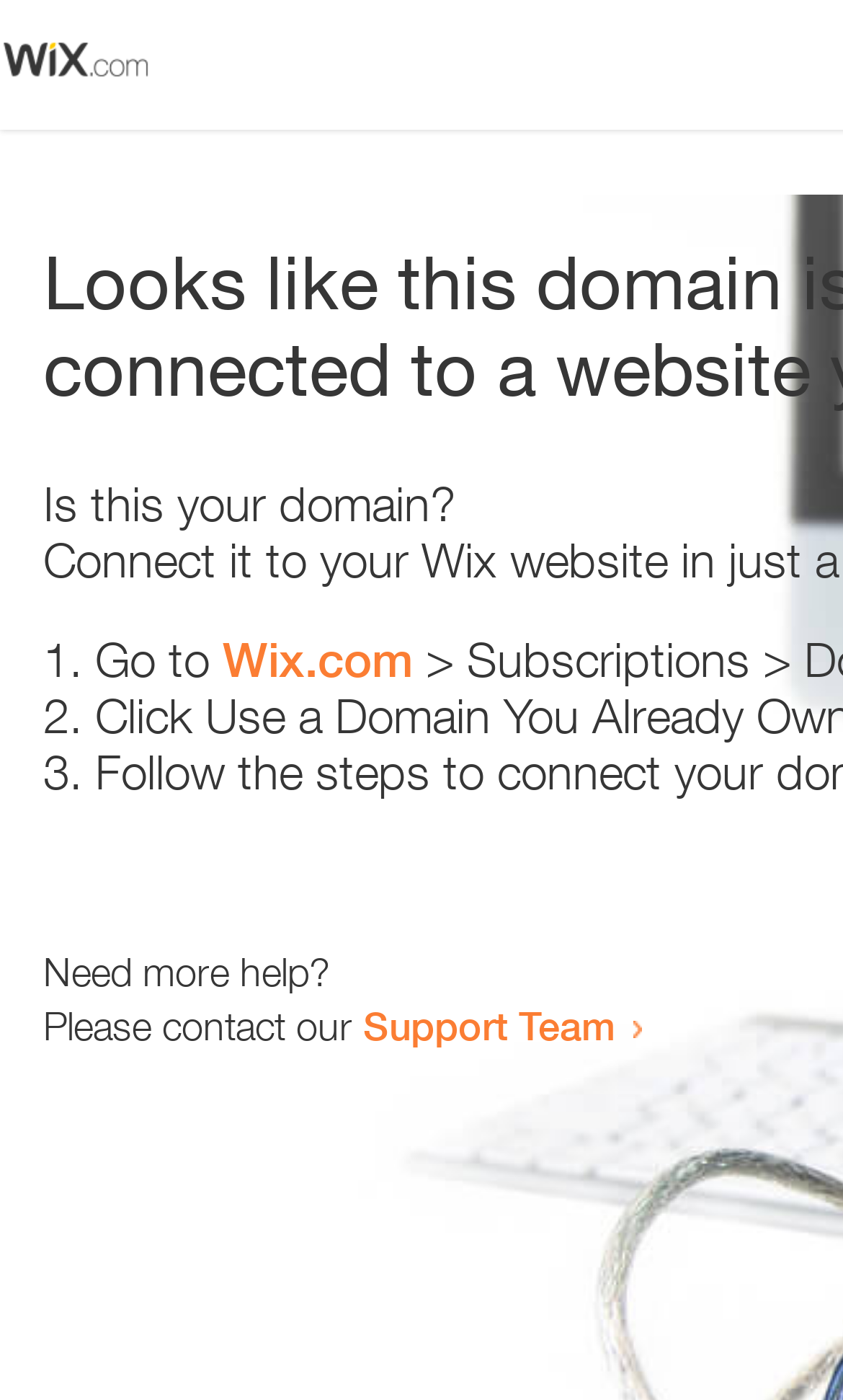Identify the first-level heading on the webpage and generate its text content.

Looks like this domain isn't
connected to a website yet